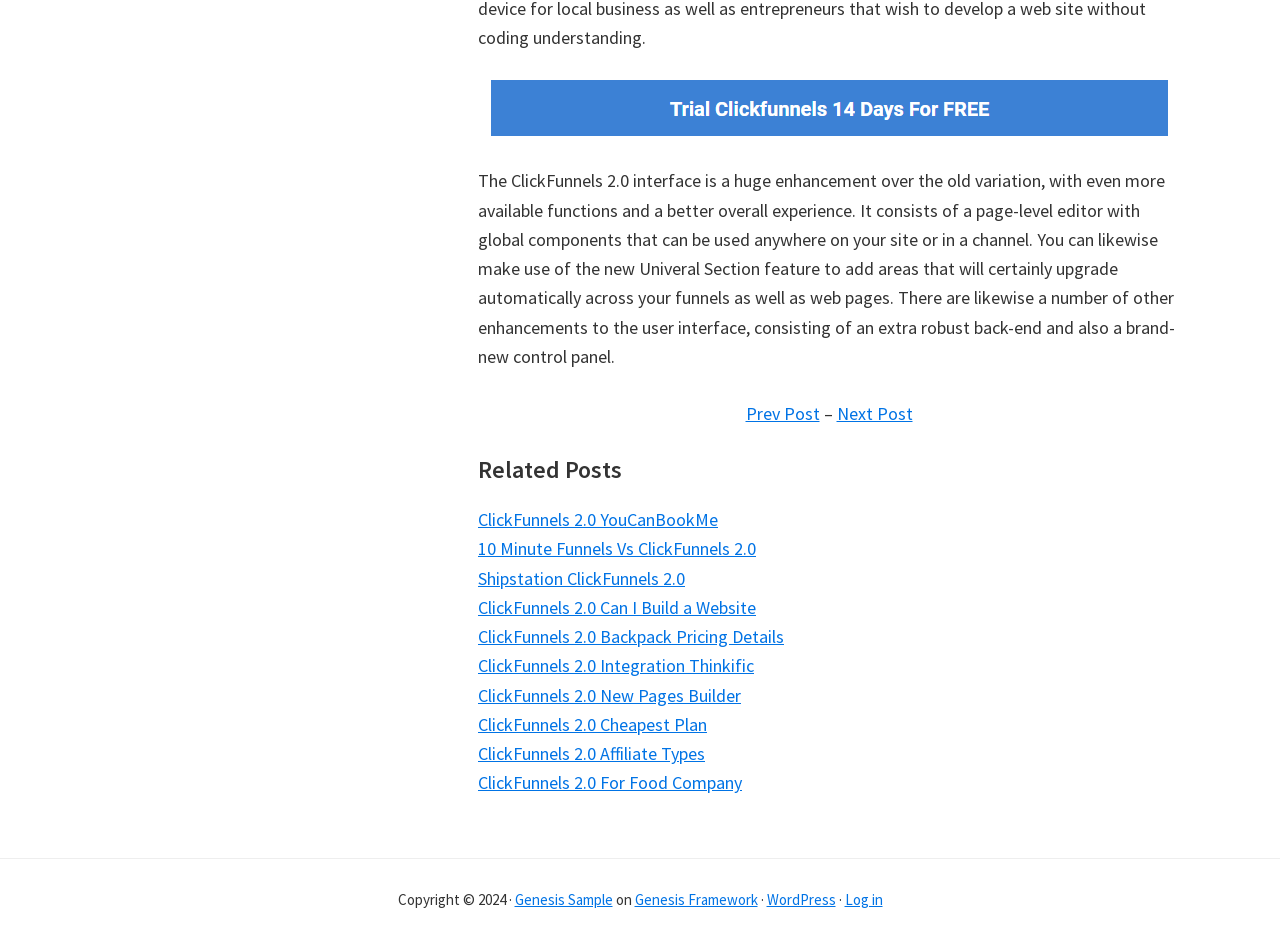Locate the bounding box of the UI element based on this description: "ClickFunnels 2.0 Affiliate Types". Provide four float numbers between 0 and 1 as [left, top, right, bottom].

[0.373, 0.789, 0.551, 0.813]